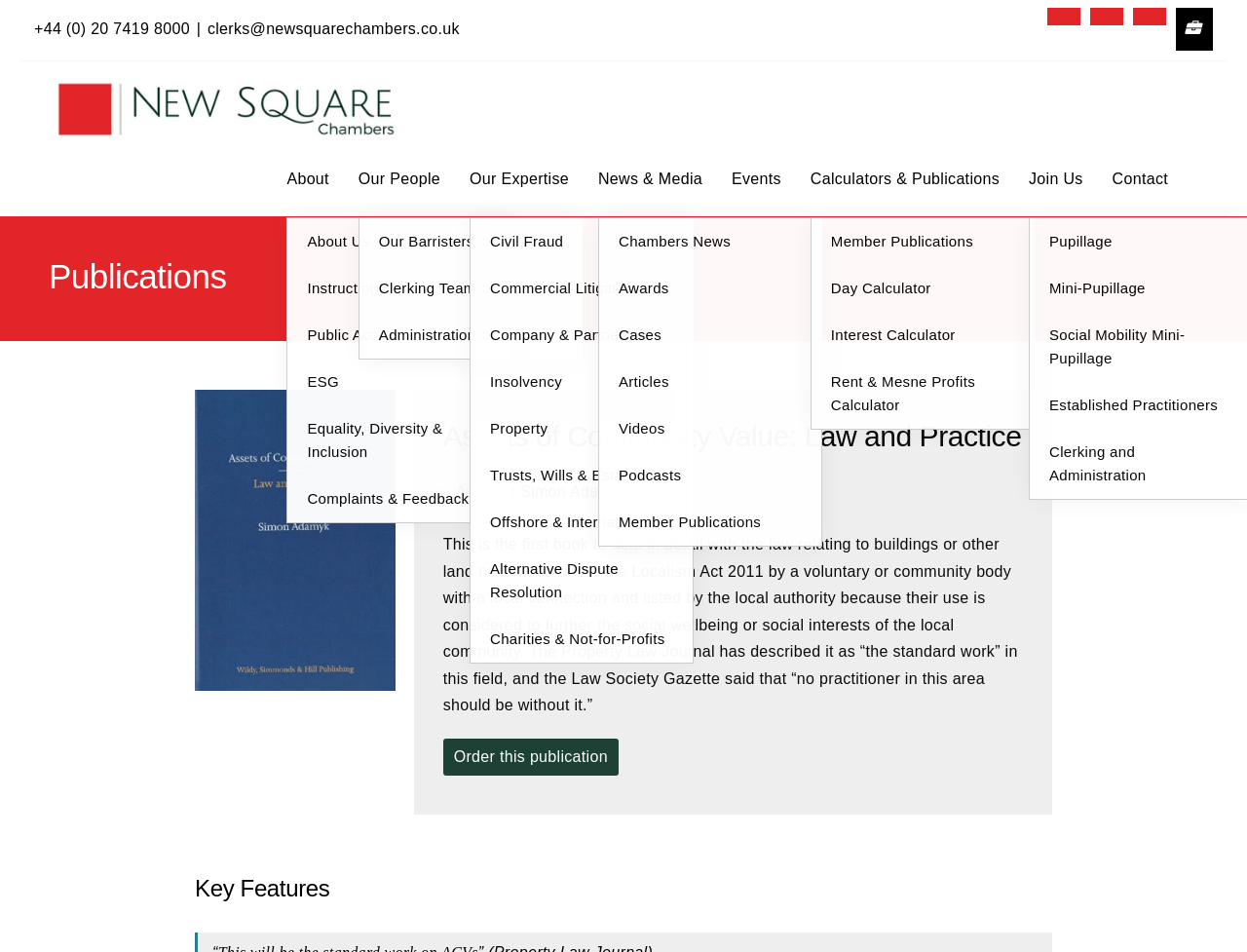Please answer the following question using a single word or phrase: 
Who is the author of the publication?

Simon Adamyk